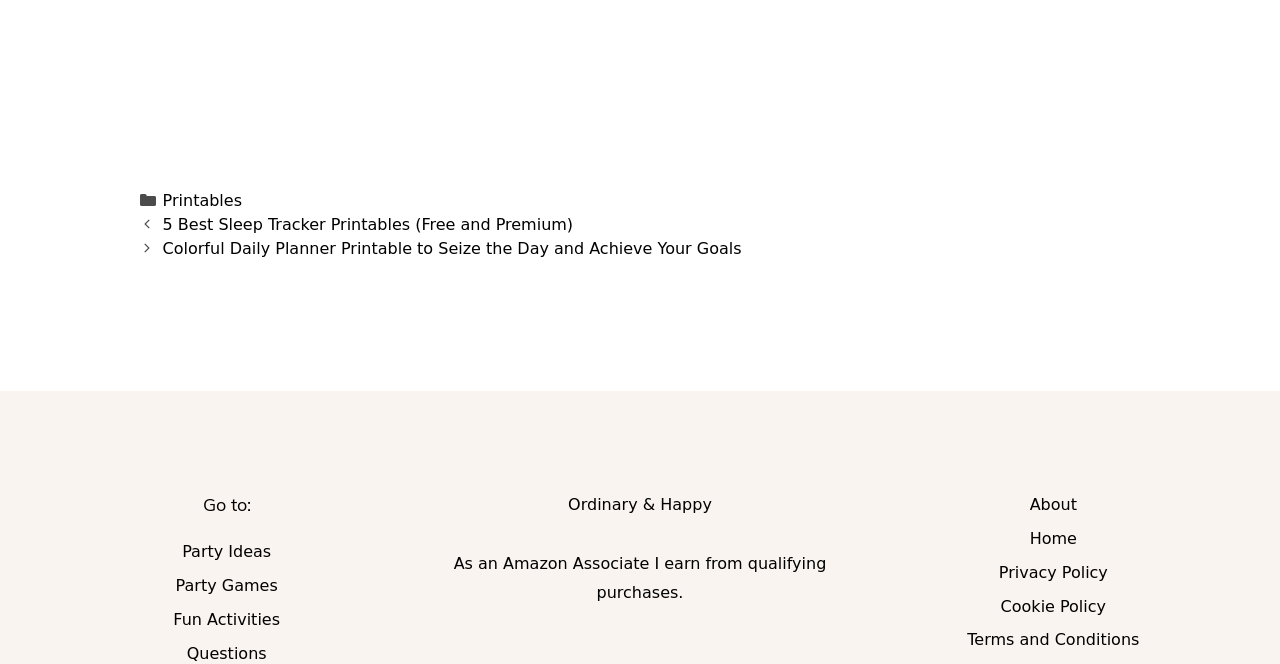Identify the bounding box of the HTML element described as: "Privacy Policy".

[0.78, 0.848, 0.866, 0.876]